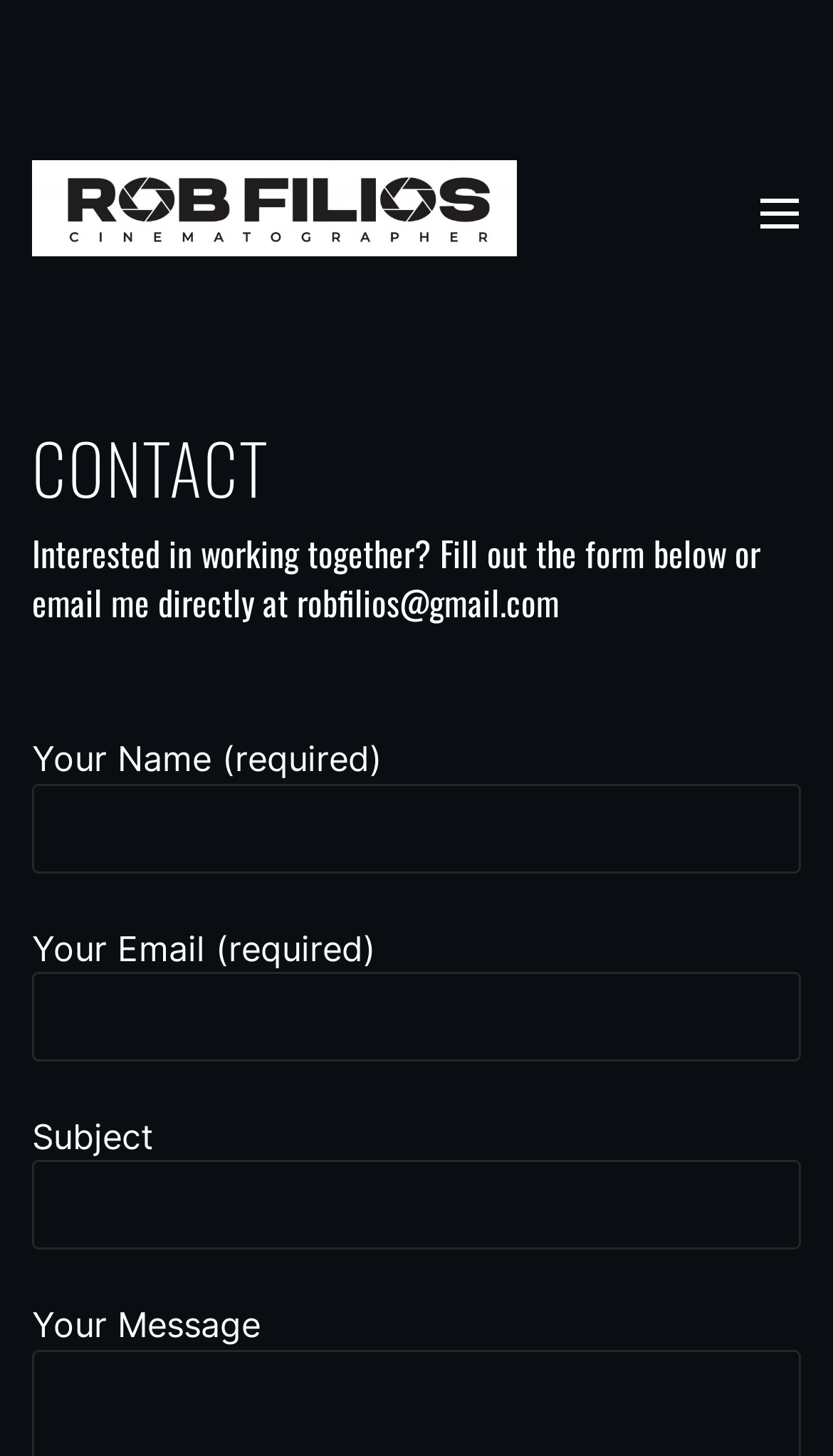What is the text above the contact form?
Analyze the screenshot and provide a detailed answer to the question.

The text above the contact form is a heading that says 'Interested in working together? Fill out the form below or email me directly at robfilios@gmail.com'. This text appears to be an invitation to users to get in touch with the owner, Rob Filios, either through the contact form or by emailing him directly.